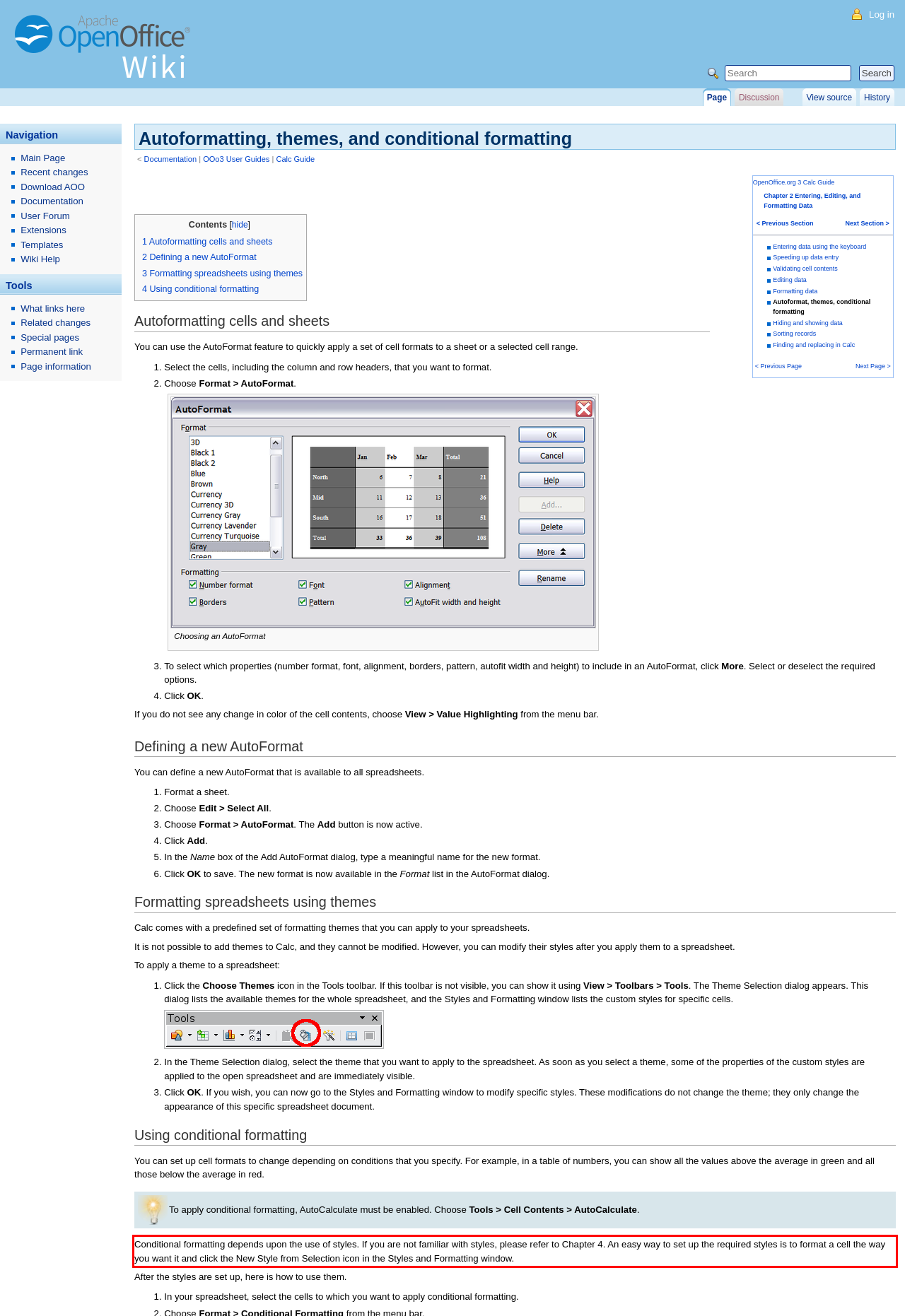Given a screenshot of a webpage with a red bounding box, please identify and retrieve the text inside the red rectangle.

Conditional formatting depends upon the use of styles. If you are not familiar with styles, please refer to Chapter 4. An easy way to set up the required styles is to format a cell the way you want it and click the New Style from Selection icon in the Styles and Formatting window.